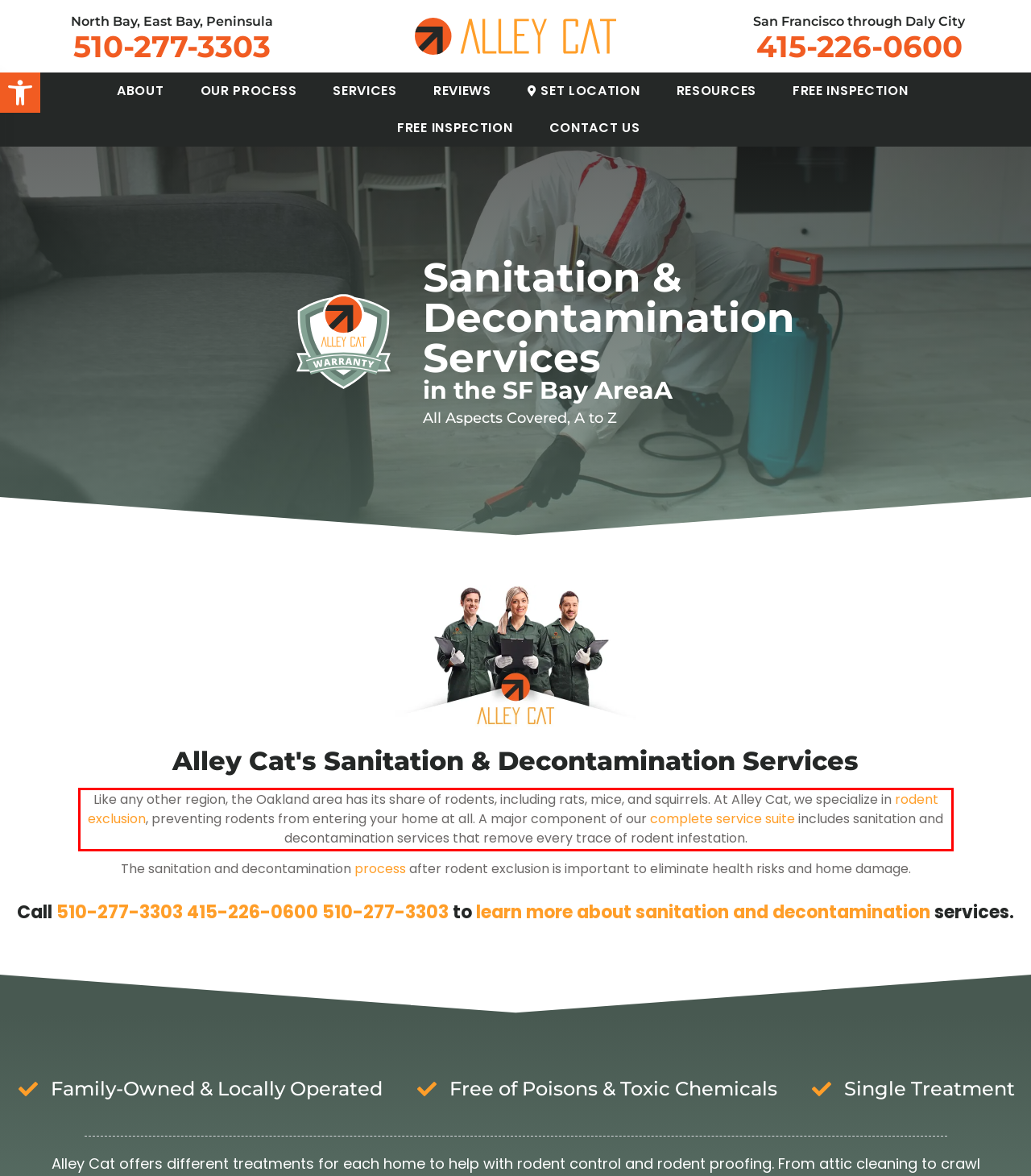Please analyze the provided webpage screenshot and perform OCR to extract the text content from the red rectangle bounding box.

Like any other region, the Oakland area has its share of rodents, including rats, mice, and squirrels. At Alley Cat, we specialize in rodent exclusion, preventing rodents from entering your home at all. A major component of our complete service suite includes sanitation and decontamination services that remove every trace of rodent infestation.